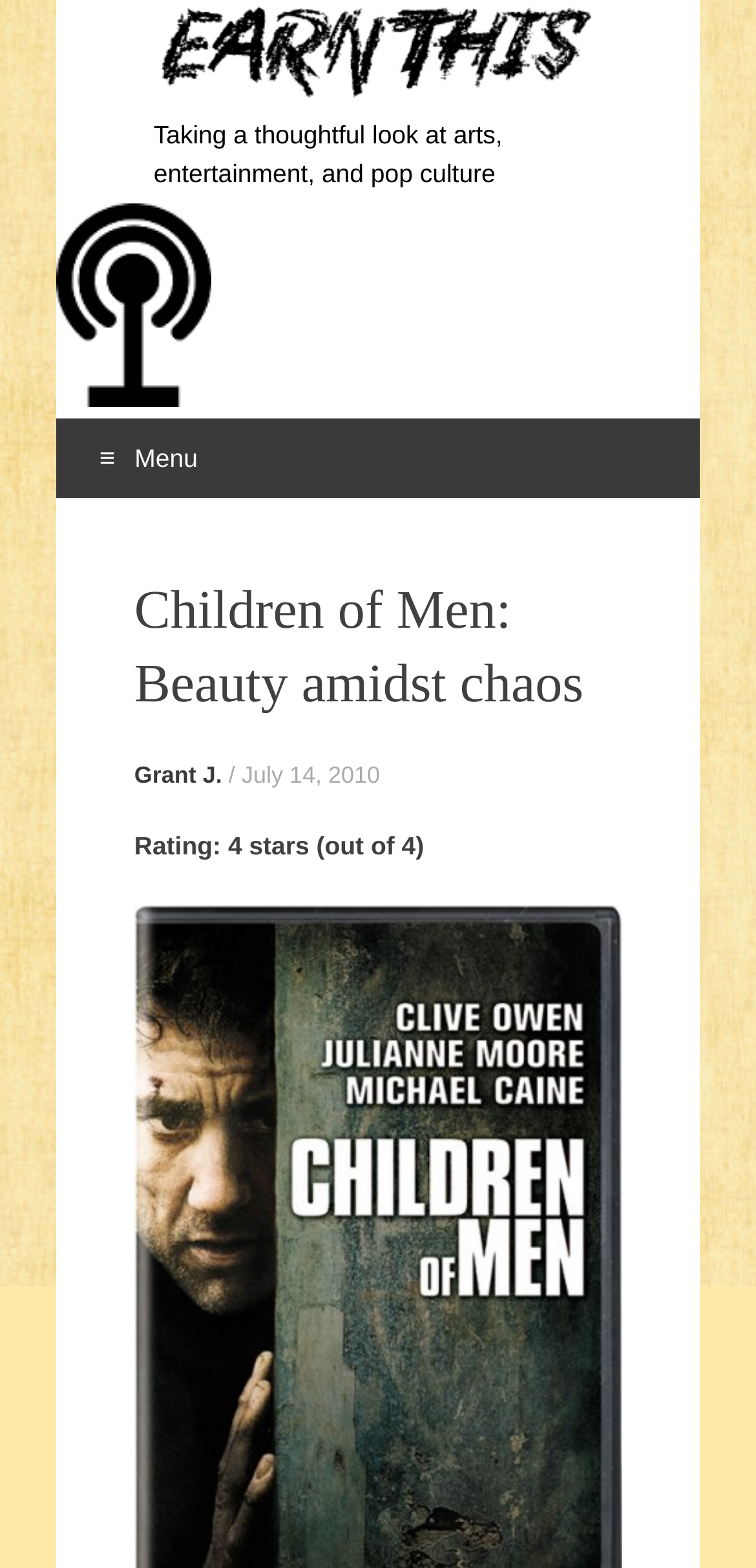What is the purpose of the link 'Skip to content'?
Please give a detailed answer to the question using the information shown in the image.

I inferred the purpose of the link by its text 'Skip to content' which suggests that it allows users to bypass the header and navigation sections and go directly to the main content of the webpage.